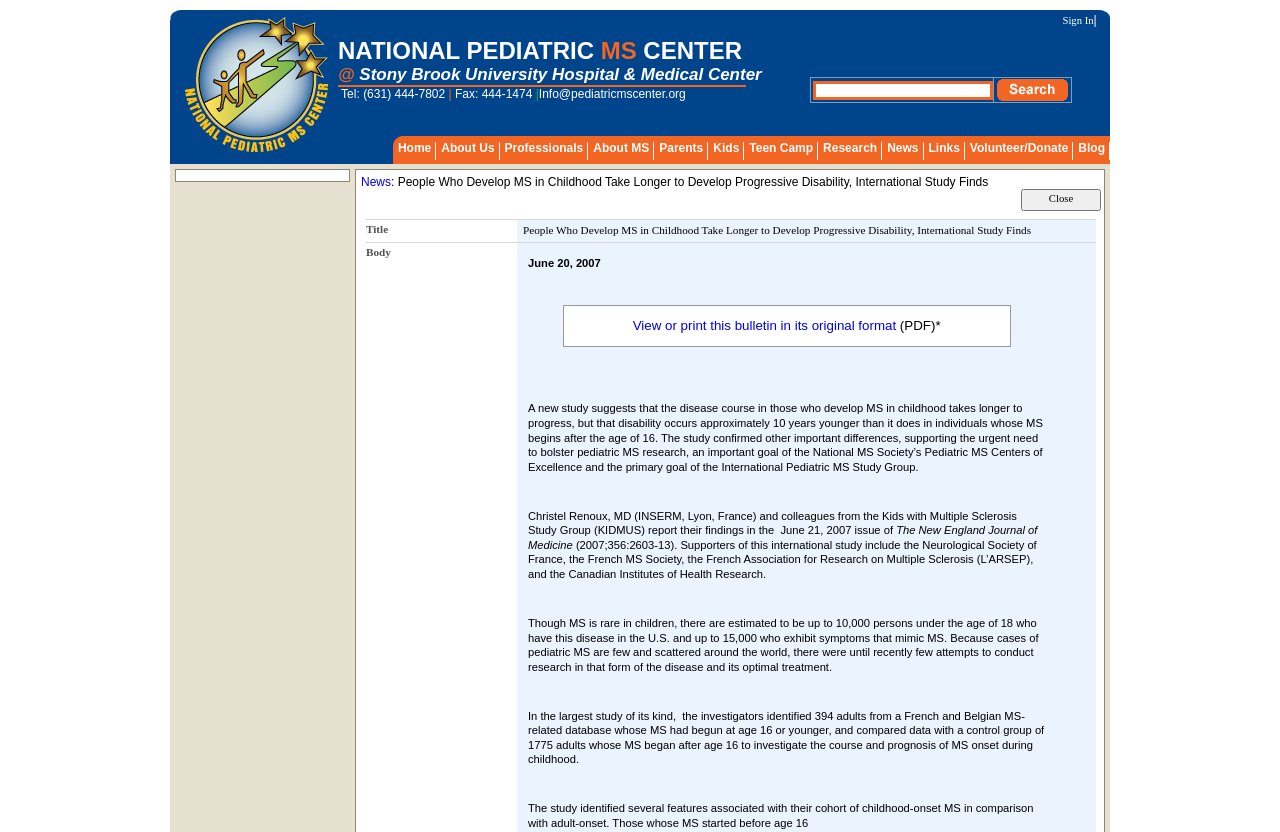Please find and report the bounding box coordinates of the element to click in order to perform the following action: "Sign In". The coordinates should be expressed as four float numbers between 0 and 1, in the format [left, top, right, bottom].

[0.83, 0.016, 0.854, 0.032]